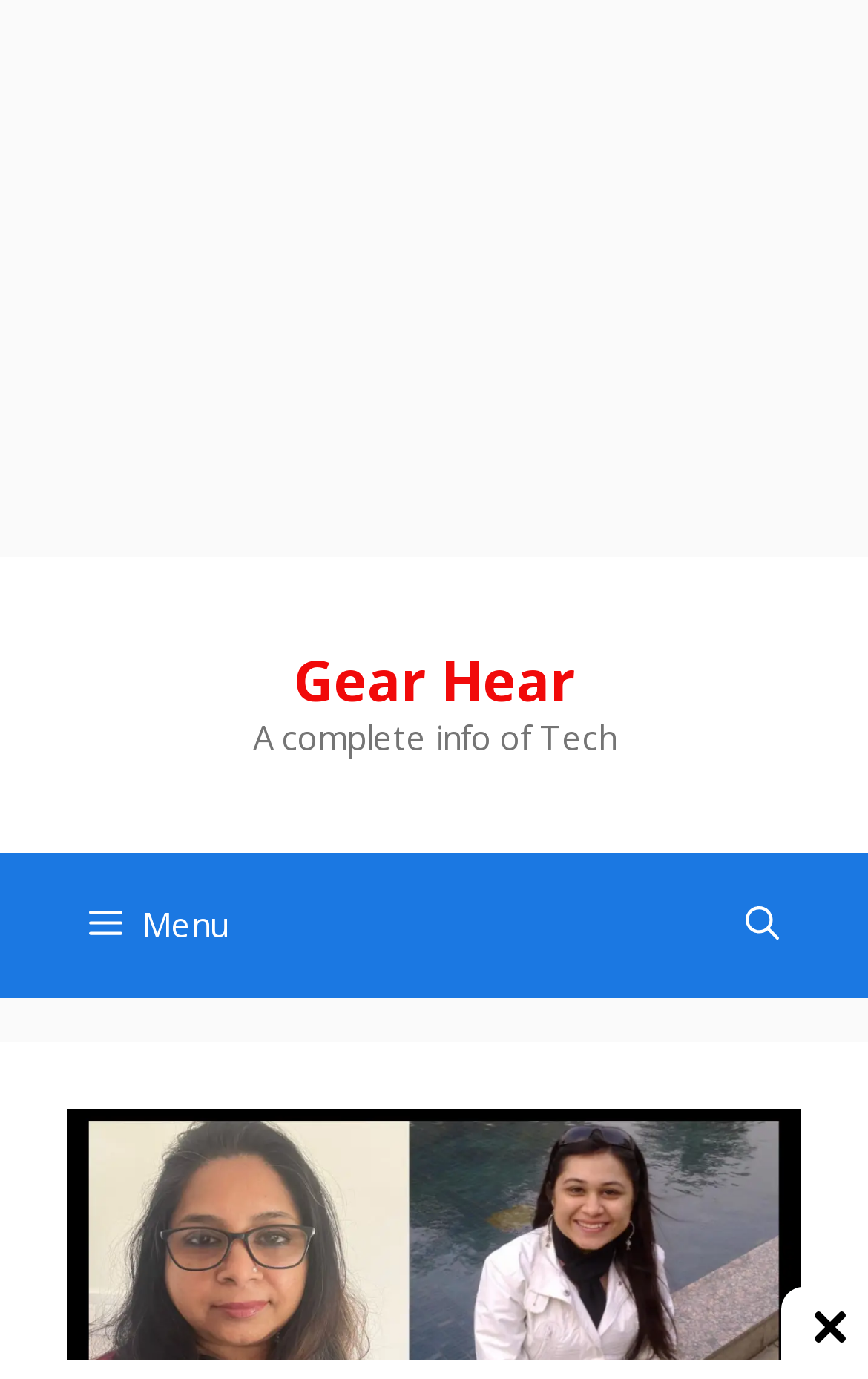Is the menu expanded?
Using the image provided, answer with just one word or phrase.

No